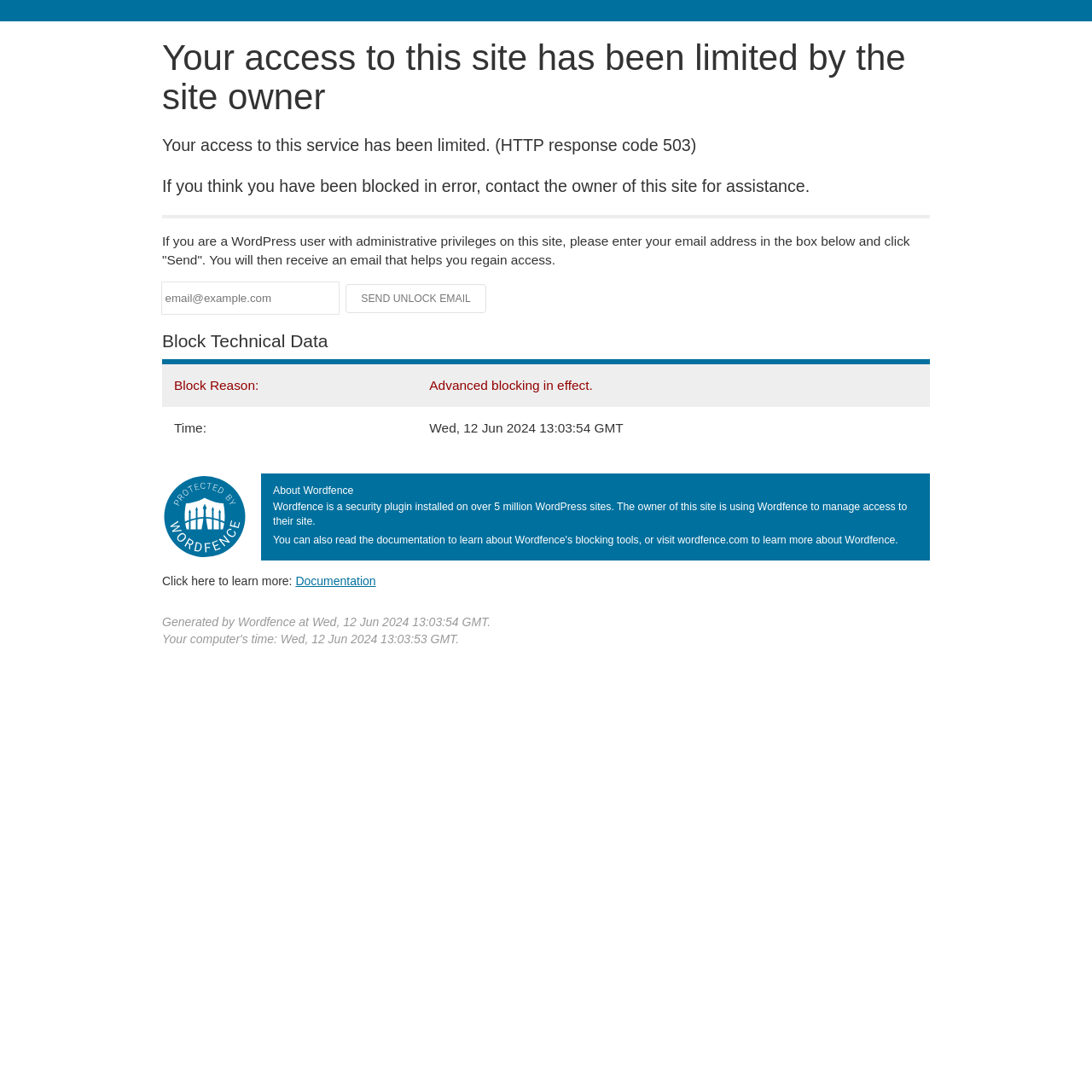What is the name of the security plugin installed on the site?
Look at the image and answer the question using a single word or phrase.

Wordfence